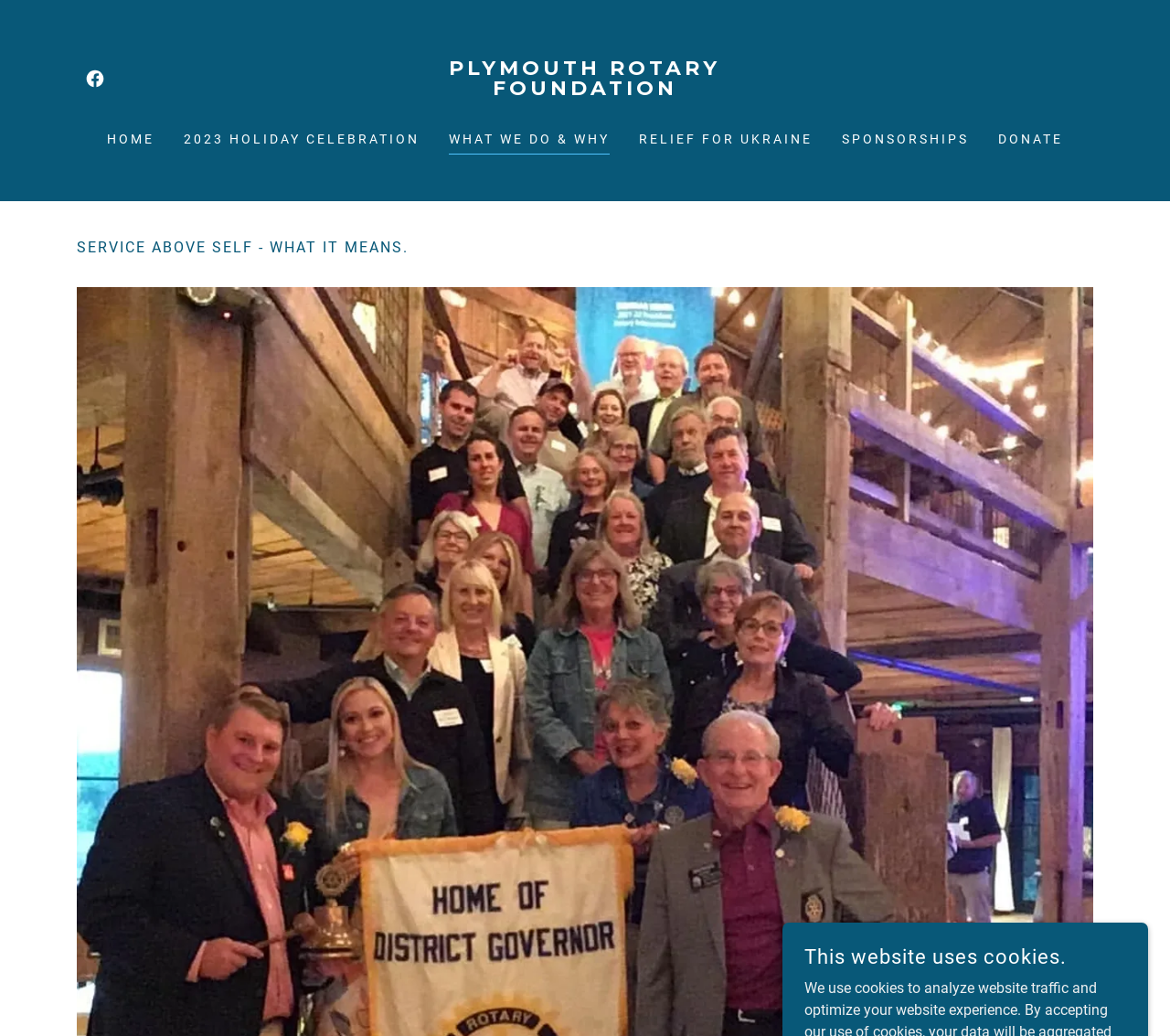What is the name of the foundation?
Using the image as a reference, answer the question with a short word or phrase.

Plymouth Rotary Foundation